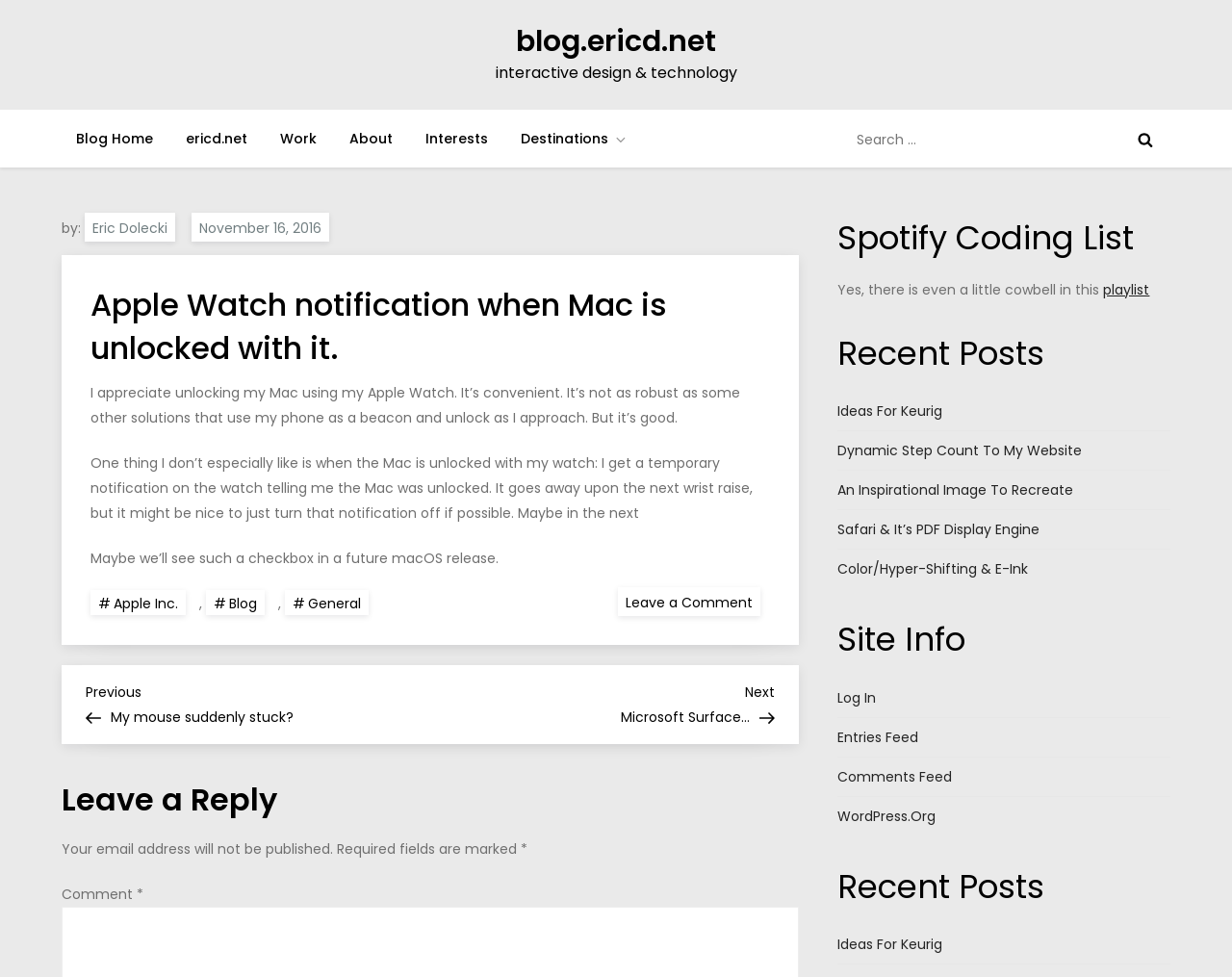What is the author of this blog post?
Utilize the information in the image to give a detailed answer to the question.

The author of this blog post can be found by looking at the 'by:' section above the article title, which mentions 'Eric Dolecki' as the author.